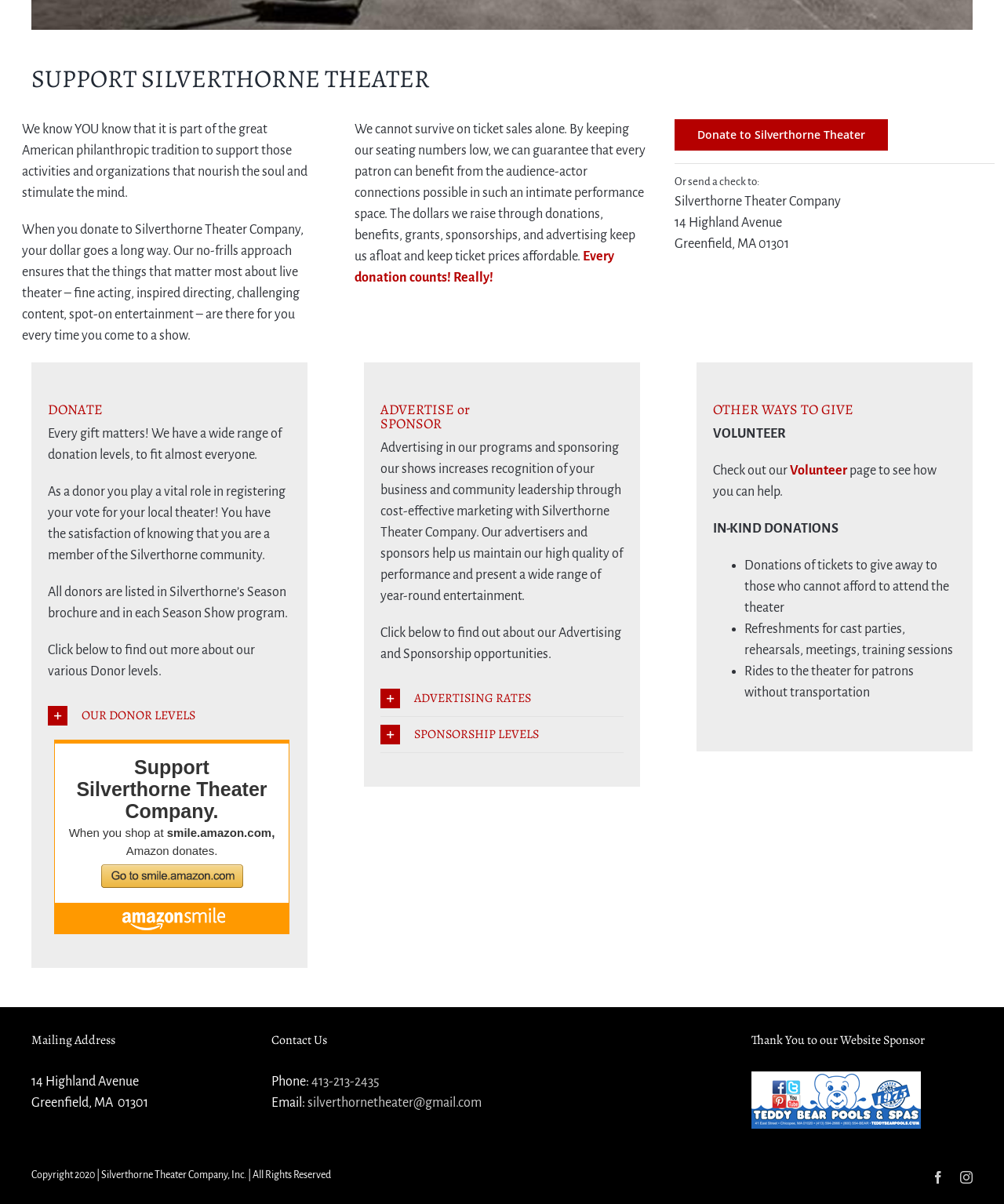Based on the element description "Go to Top", predict the bounding box coordinates of the UI element.

[0.904, 0.394, 0.941, 0.417]